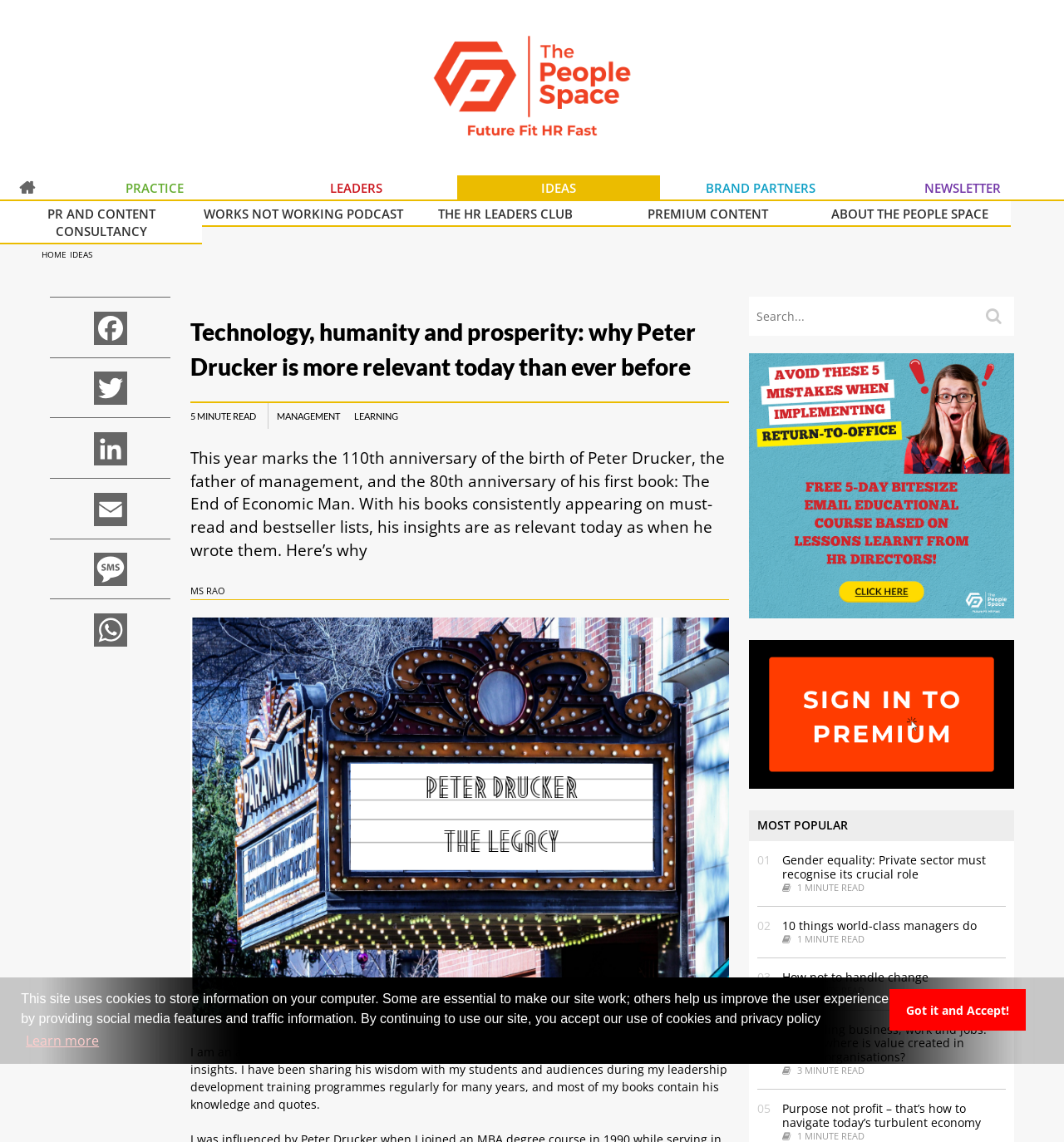Identify the bounding box coordinates of the clickable region necessary to fulfill the following instruction: "Contact the website administrators". The bounding box coordinates should be four float numbers between 0 and 1, i.e., [left, top, right, bottom].

None